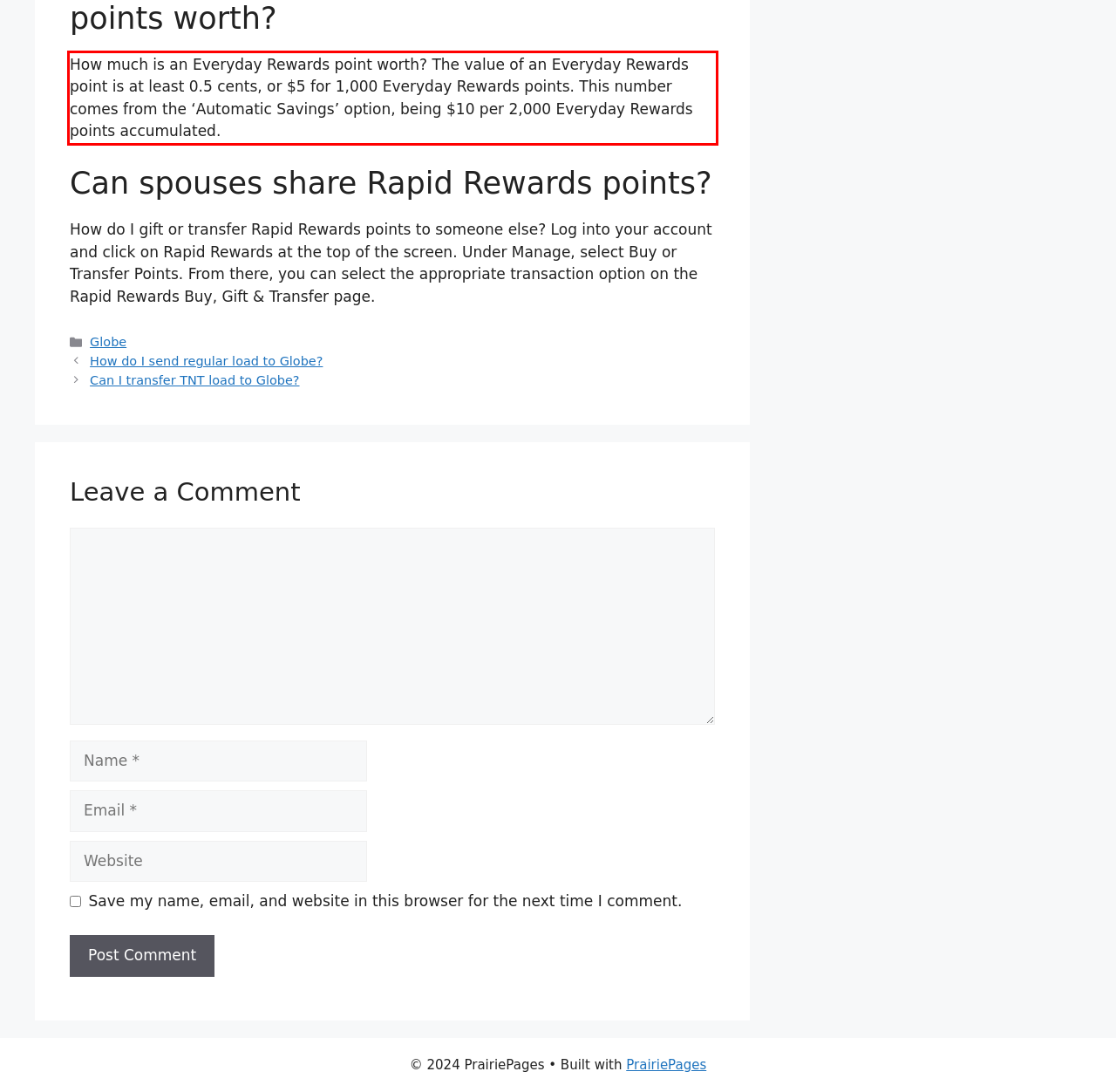You are provided with a webpage screenshot that includes a red rectangle bounding box. Extract the text content from within the bounding box using OCR.

How much is an Everyday Rewards point worth? The value of an Everyday Rewards point is at least 0.5 cents, or $5 for 1,000 Everyday Rewards points. This number comes from the ‘Automatic Savings’ option, being $10 per 2,000 Everyday Rewards points accumulated.